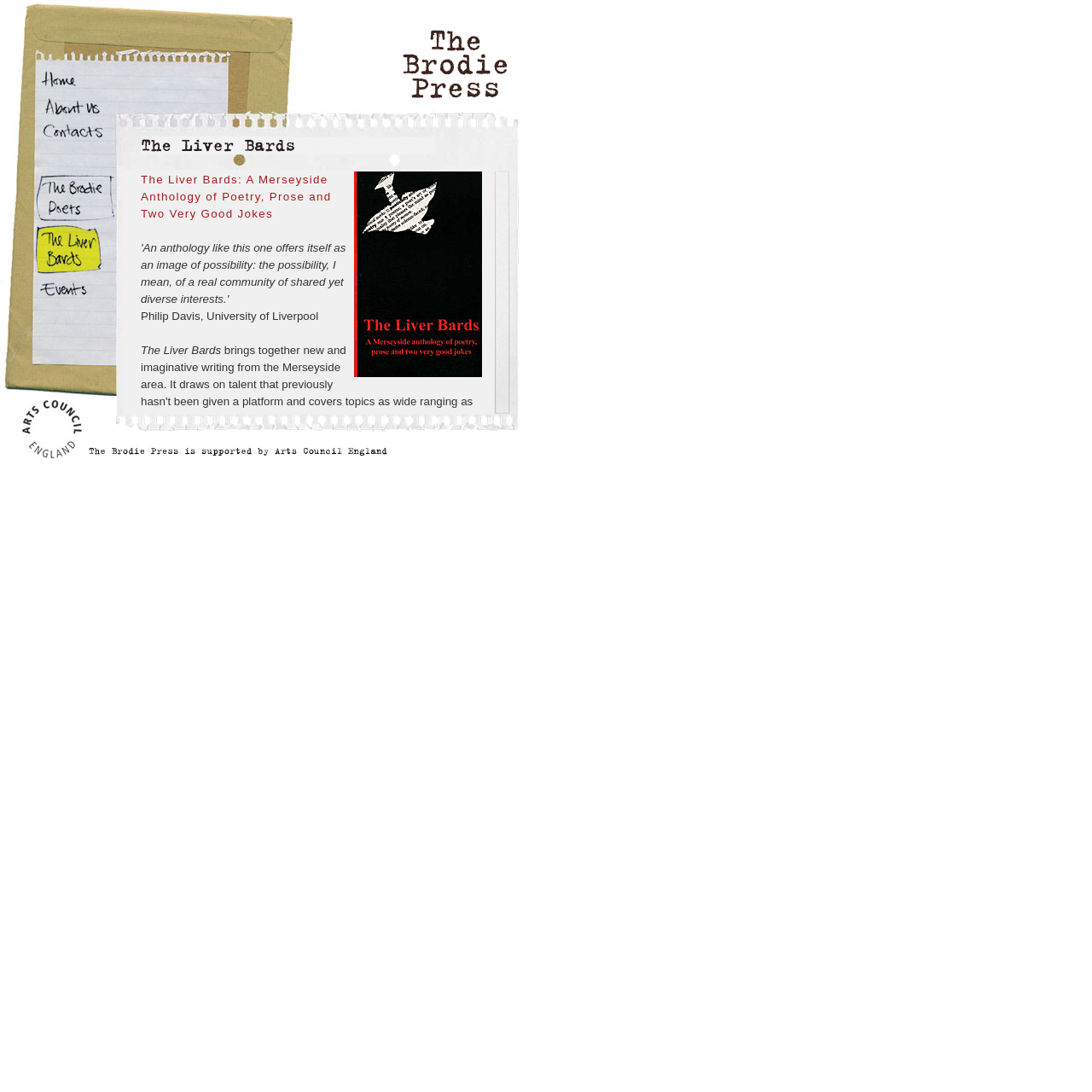What are the main sections of the website?
Refer to the image and provide a one-word or short phrase answer.

Home, About Us, Contacts, Shop, etc.